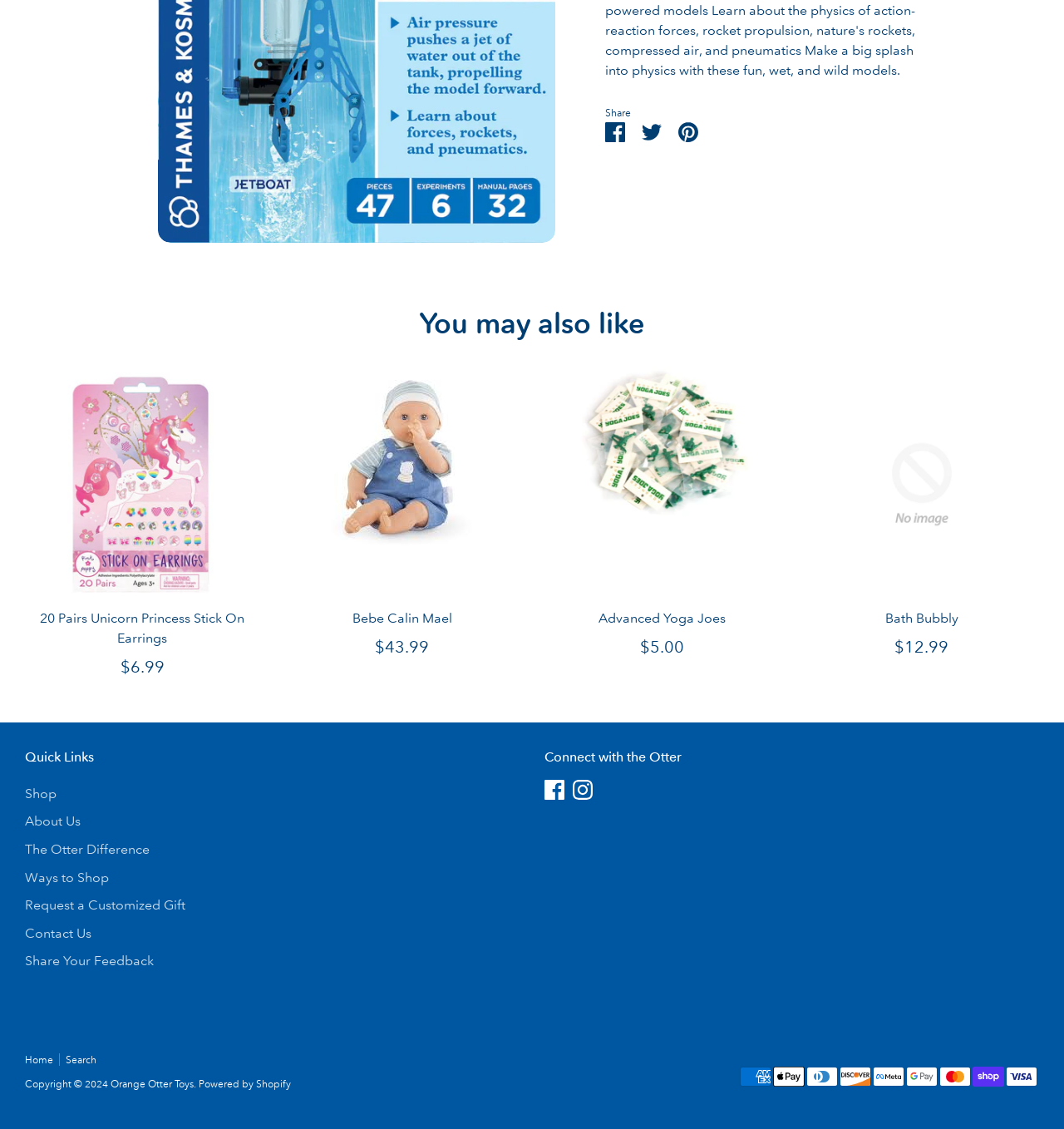What is the name of the company that powers this website?
Using the image, give a concise answer in the form of a single word or short phrase.

Shopify